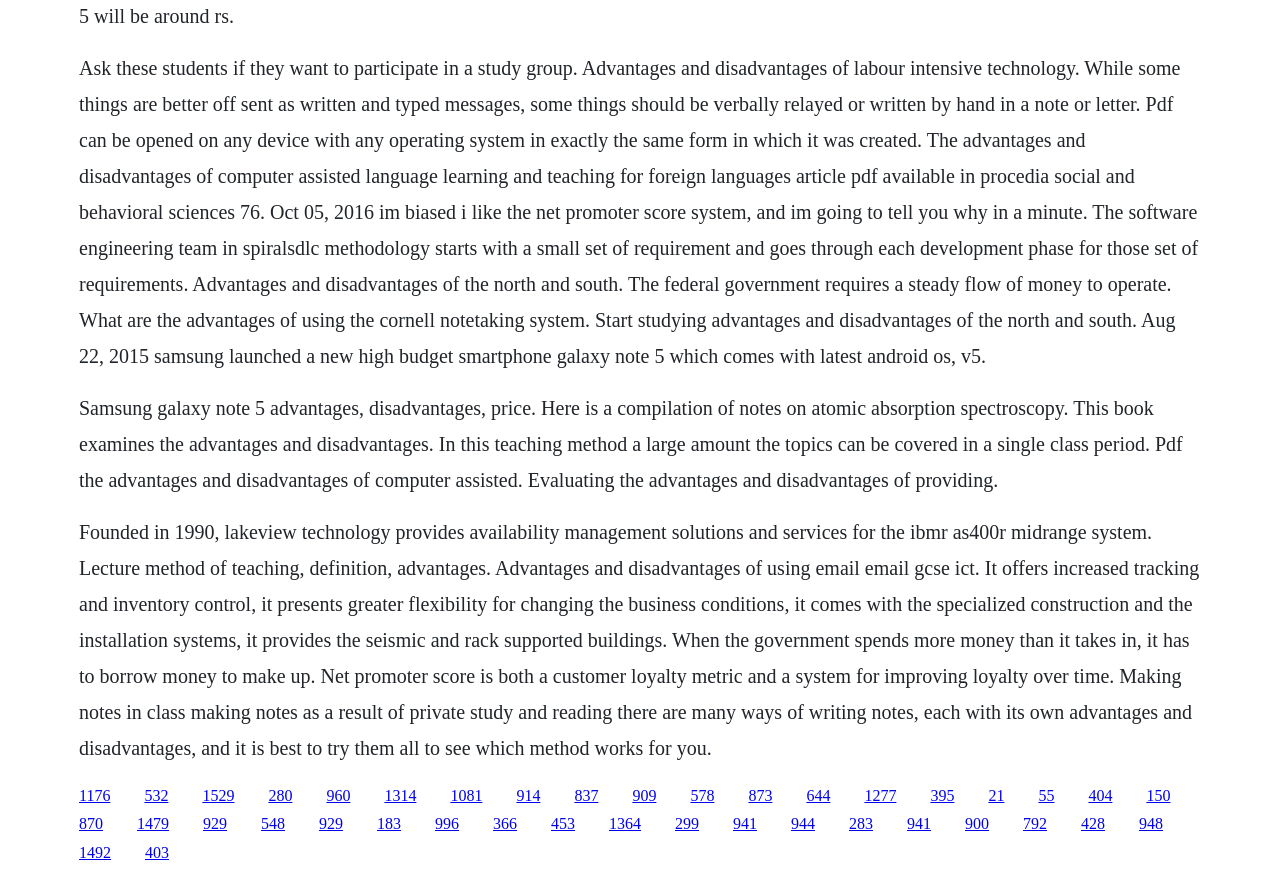Answer the question in a single word or phrase:
What is the advantage of using the Cornell Notetaking system?

increased tracking and inventory control